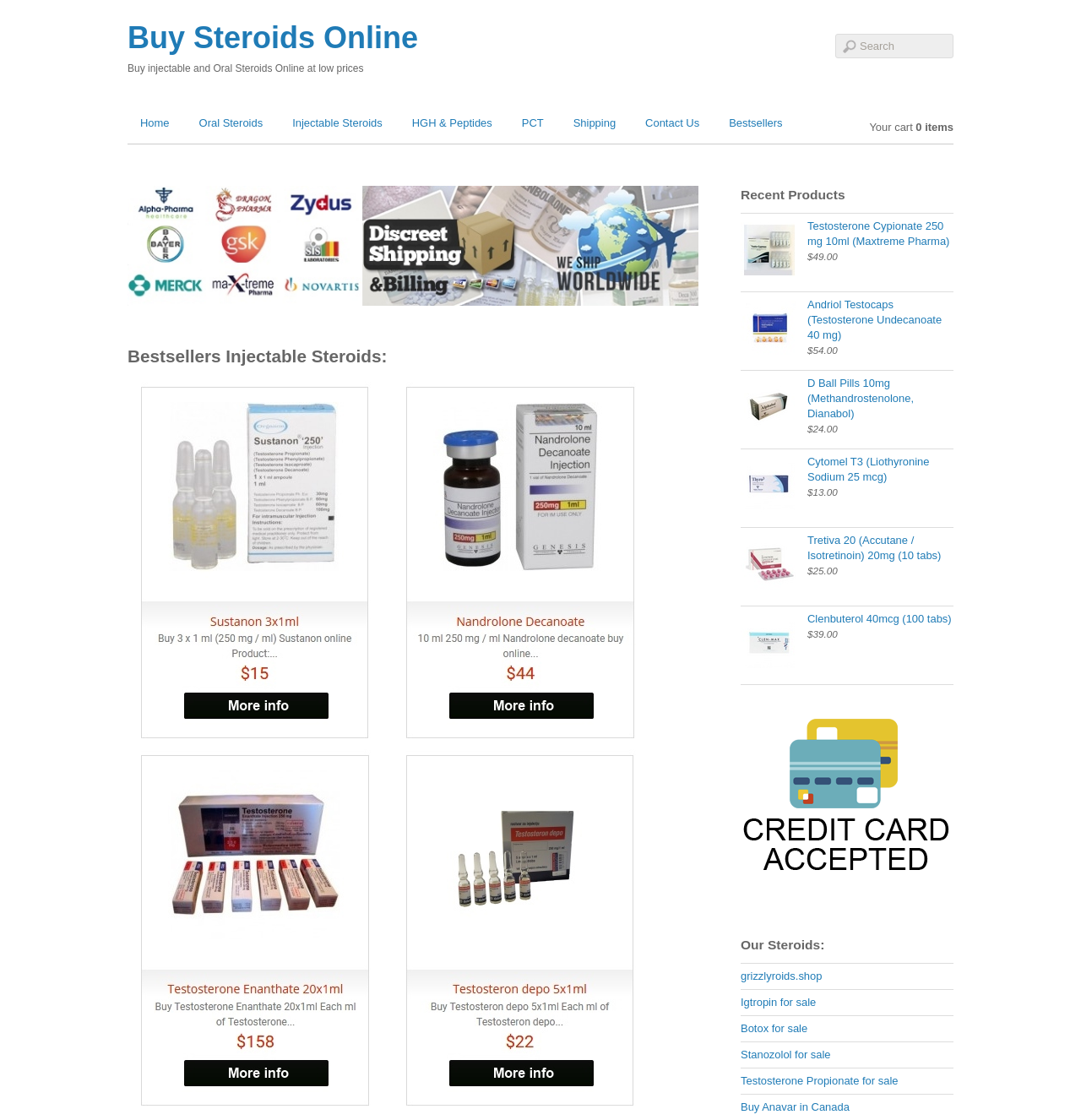Please indicate the bounding box coordinates of the element's region to be clicked to achieve the instruction: "View Bestsellers". Provide the coordinates as four float numbers between 0 and 1, i.e., [left, top, right, bottom].

[0.663, 0.099, 0.736, 0.121]